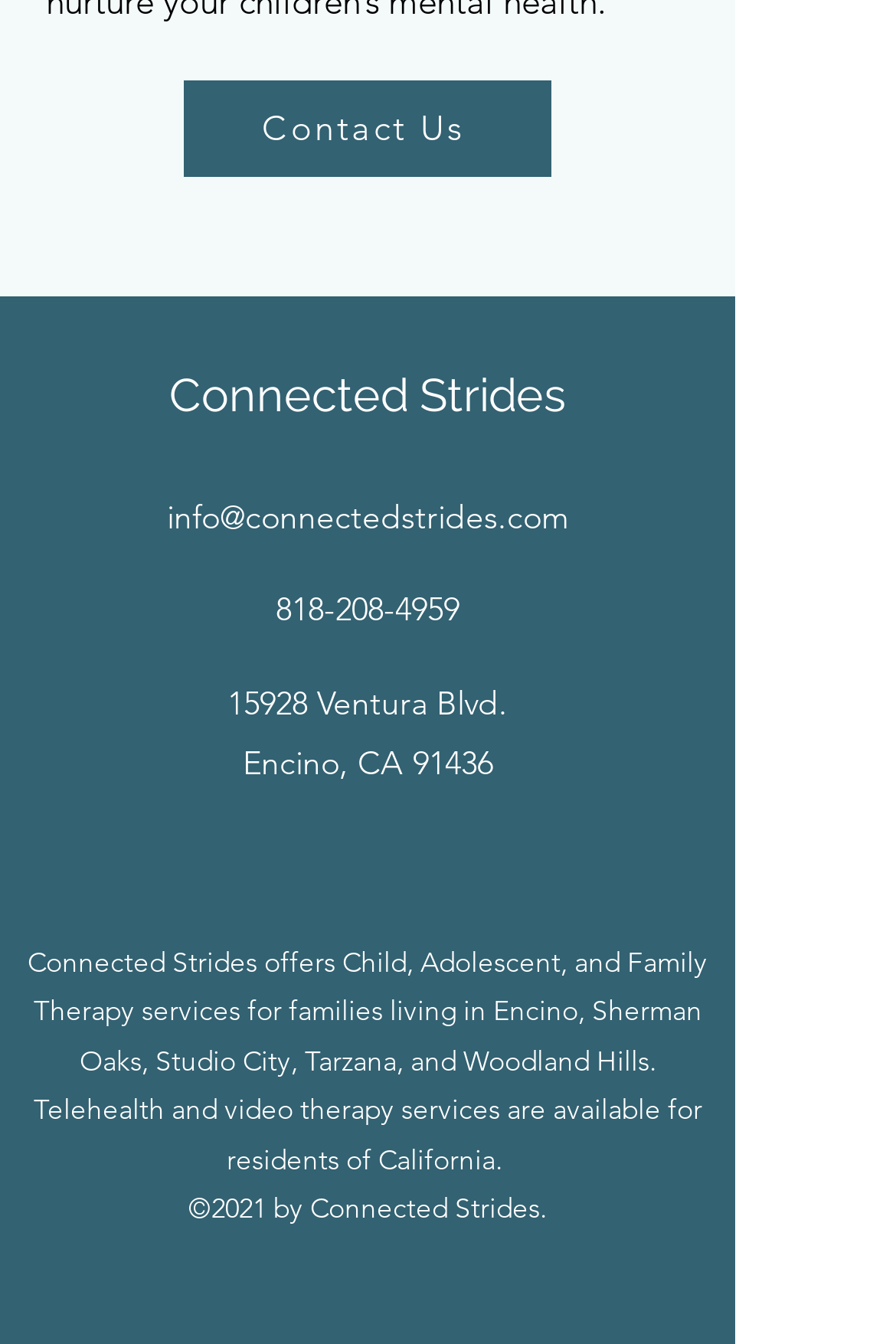Identify the bounding box of the HTML element described here: "aria-label="Facebook"". Provide the coordinates as four float numbers between 0 and 1: [left, top, right, bottom].

[0.308, 0.627, 0.359, 0.661]